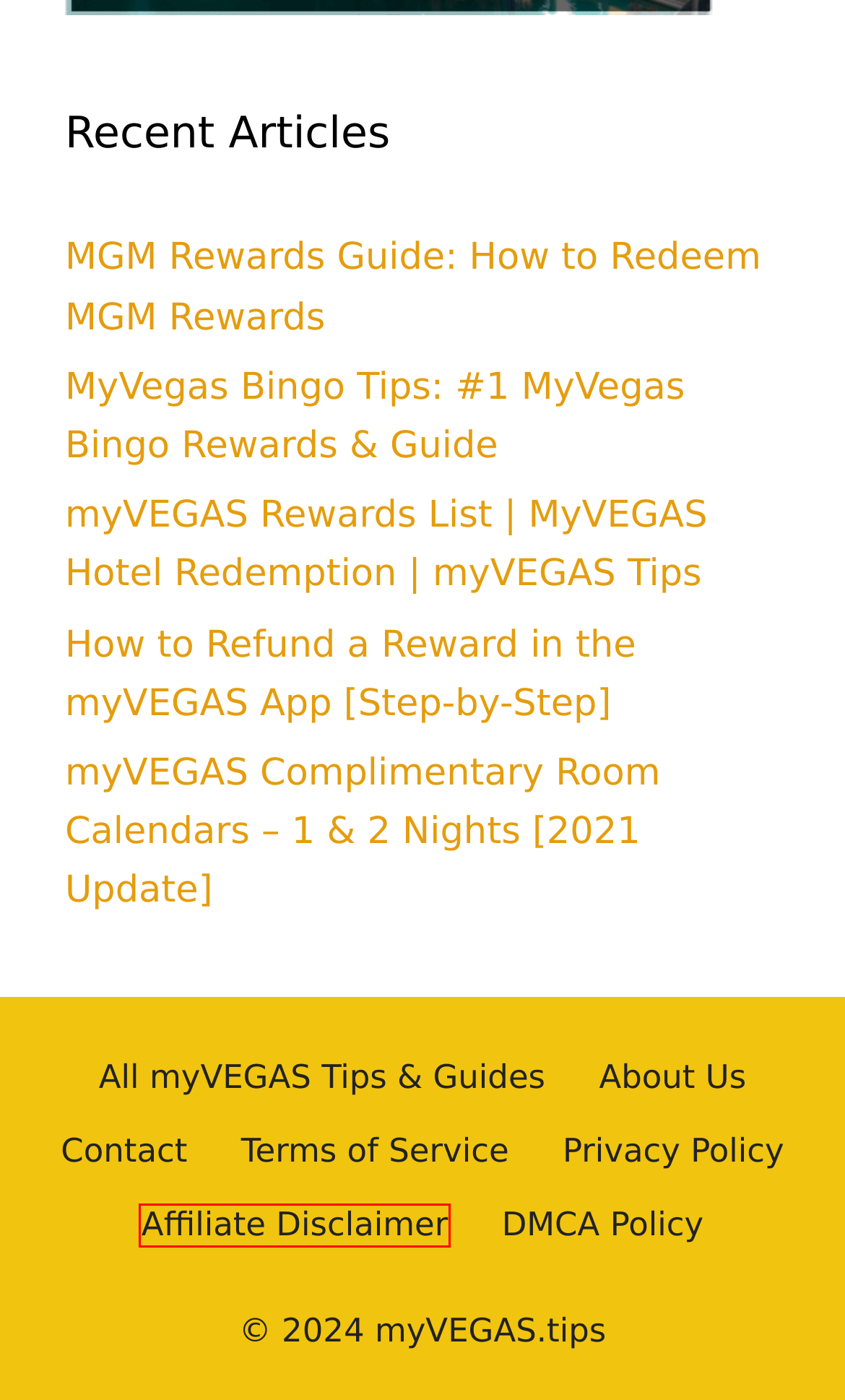Observe the screenshot of a webpage with a red bounding box around an element. Identify the webpage description that best fits the new page after the element inside the bounding box is clicked. The candidates are:
A. Privacy Policy
B. Terms of Service
C. How to Refund a Reward in the myVEGAS App [Step-by-Step]
D. Contact
E. Affiliate Disclaimer
F. All Tips & Guides
G. About Us
H. DMCA Policy

E